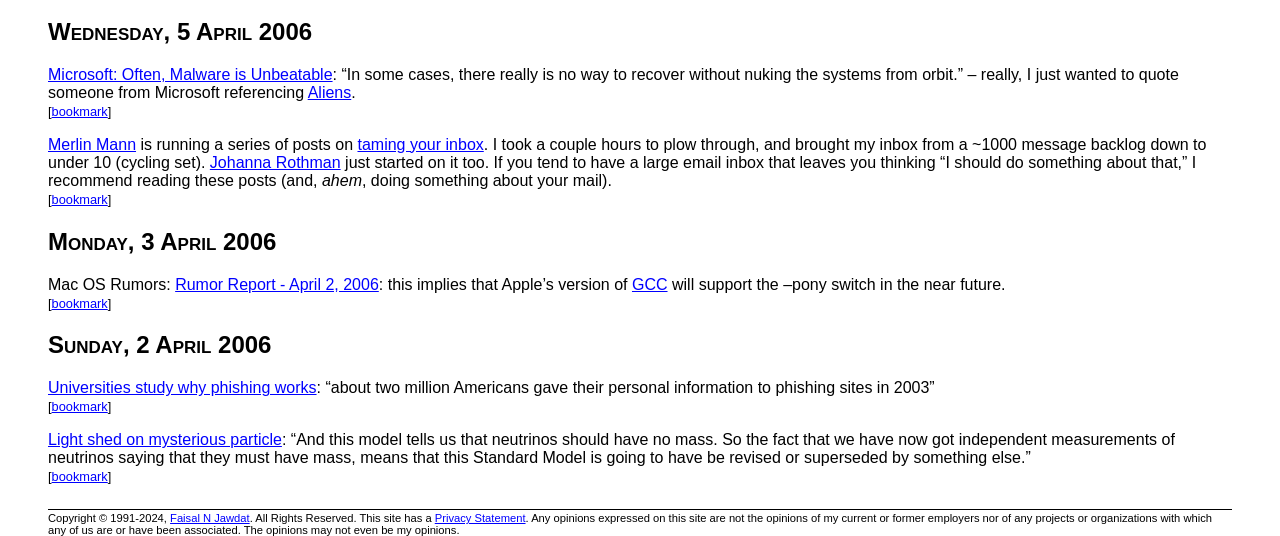Refer to the screenshot and give an in-depth answer to this question: Who is quoted in the first post?

I found the quote by analyzing the StaticText element [129] which says '“In some cases, there really is no way to recover without nuking the systems from orbit.” – really, I just wanted to quote someone from Microsoft referencing'. This indicates that the quote is from someone at Microsoft.